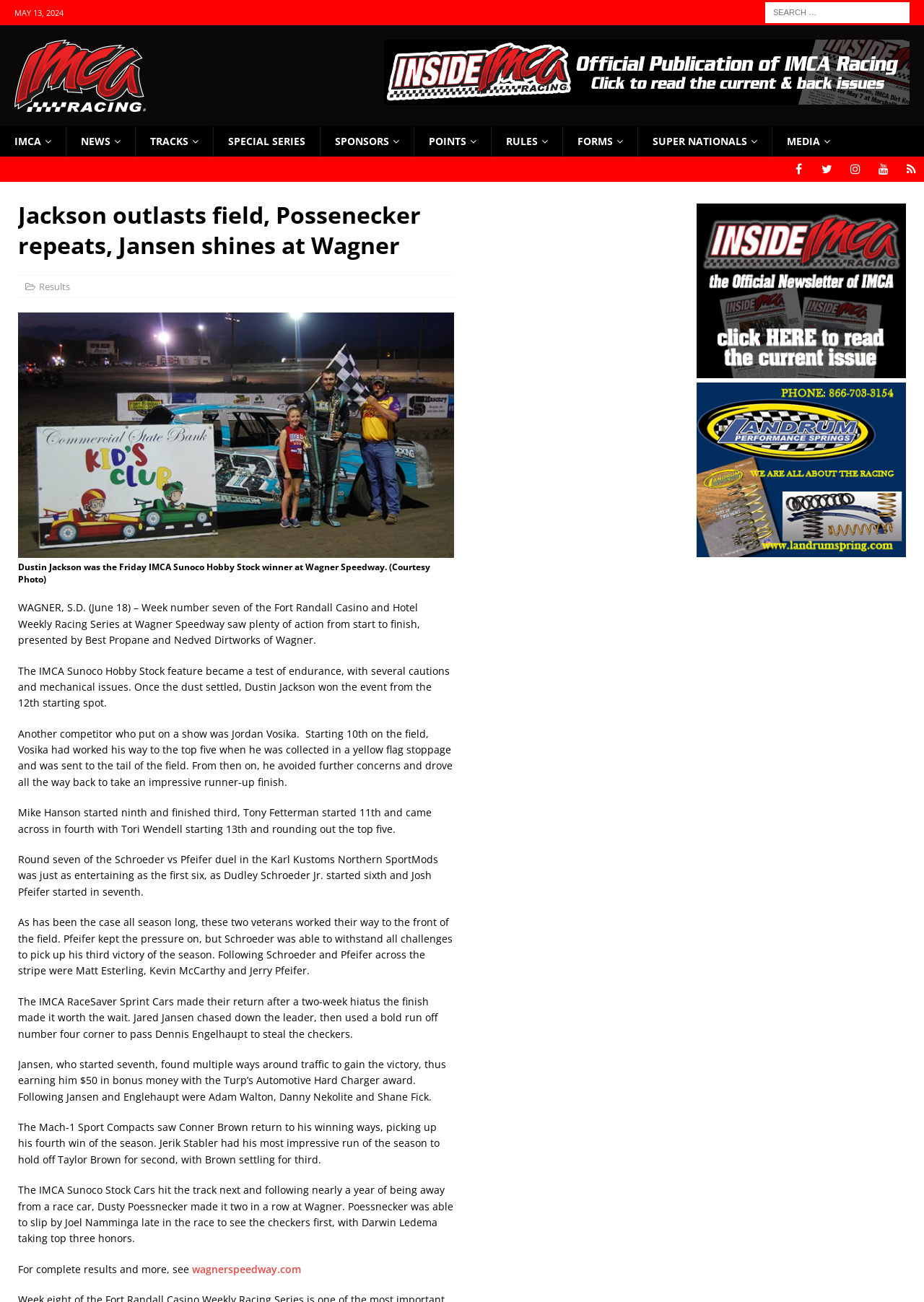Determine the bounding box coordinates for the area that should be clicked to carry out the following instruction: "View results".

[0.042, 0.215, 0.076, 0.225]